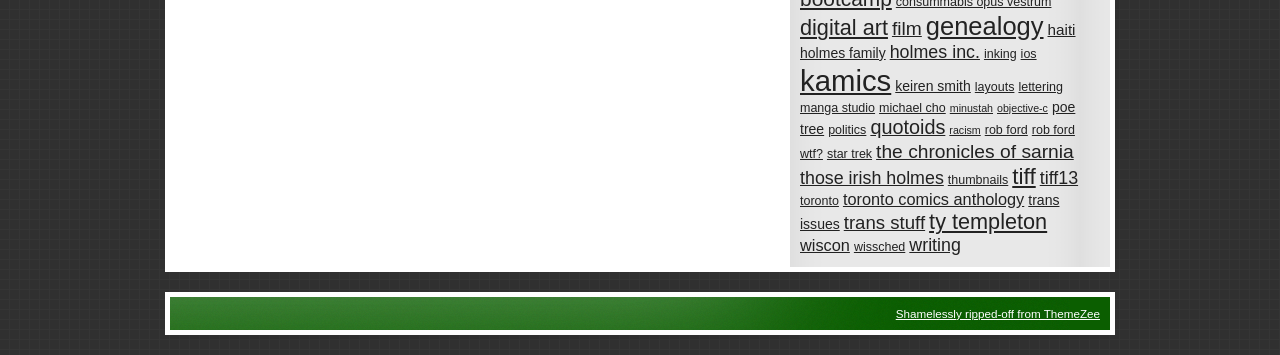Refer to the image and provide an in-depth answer to the question:
How many categories are related to Toronto?

I determined the number of categories related to Toronto by examining the links on the webpage. There are two links that mention Toronto: 'toronto (3 items)' and 'toronto comics anthology (6 items)'. Therefore, the answer is '2'.